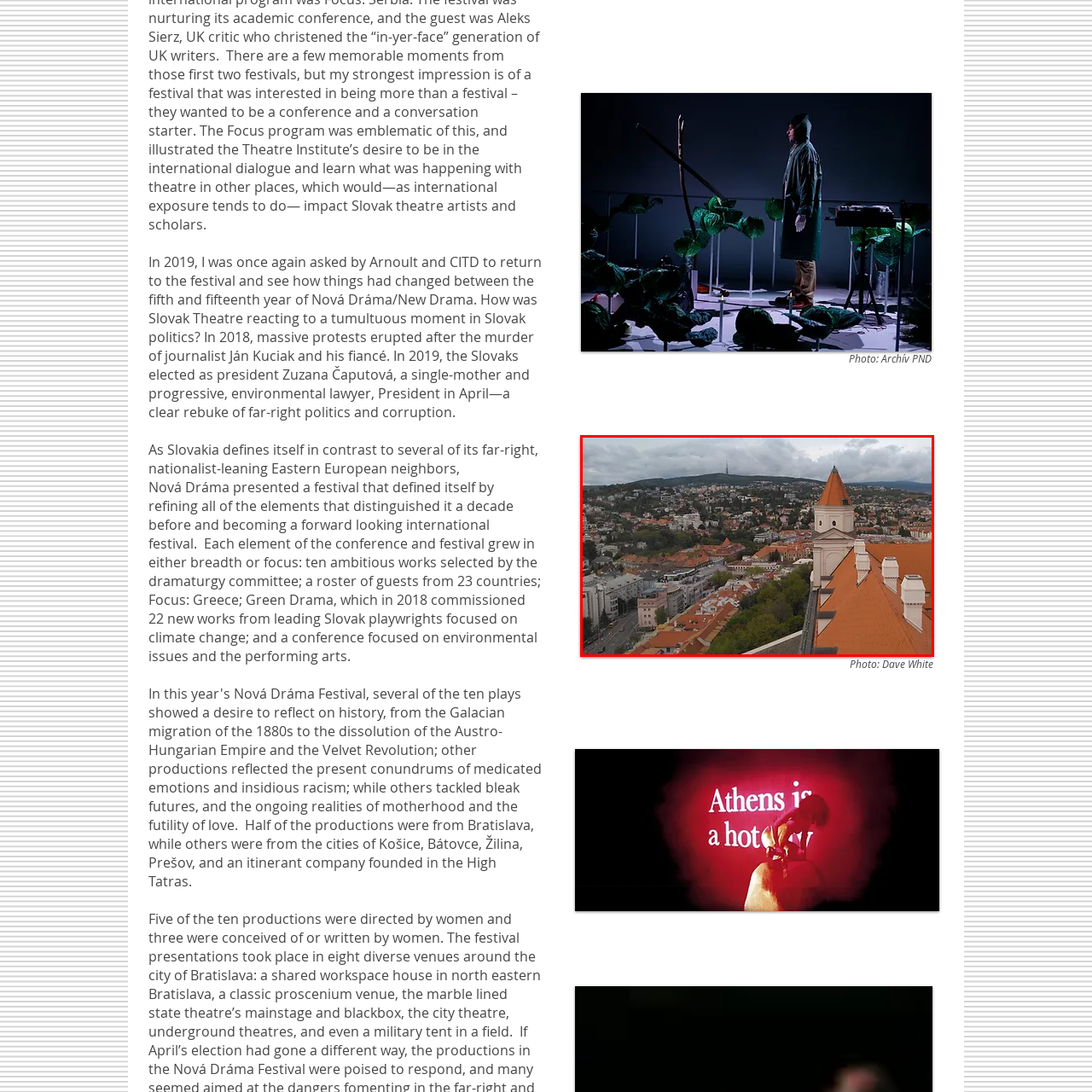Generate a detailed explanation of the image that is highlighted by the red box.

This image showcases a picturesque view of a city featuring a prominent tower with an orange roof, set against a backdrop of lush hills and a cloudy sky. The foreground highlights the architectural details of the tower, including decorative features and a series of white caps along the roofline. Below, a vibrant mix of terracotta rooftops extends across the landscape, interspersed with greenery, indicating a blend of urban and natural environments. The scene captures the essence of a dynamic city, rich in history and culture, likely reflecting the significant changes in the region's artistic and political landscape over the years. This visual is part of a broader narrative exploring the evolution of Slovak theatre and its responses to historical events and societal changes.